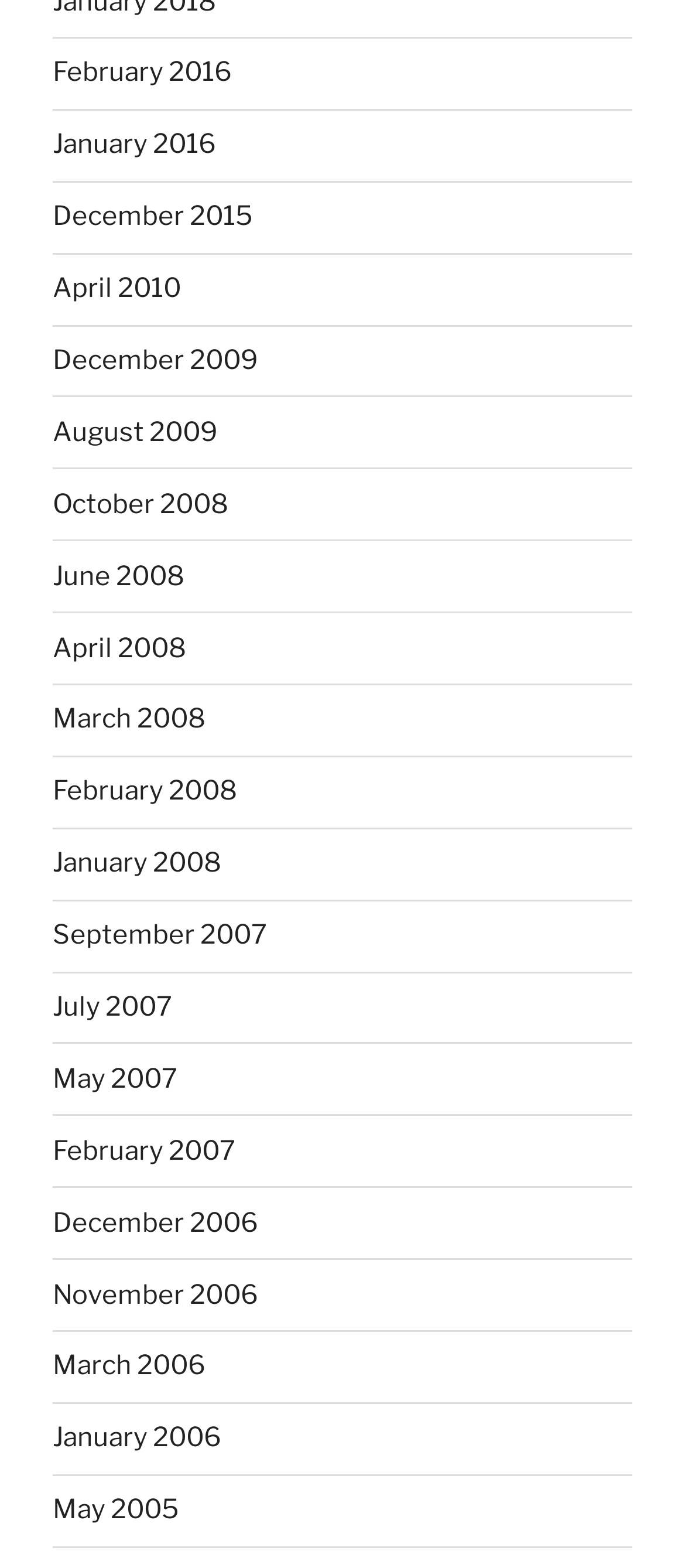What is the earliest month available on this webpage? Using the information from the screenshot, answer with a single word or phrase.

May 2005